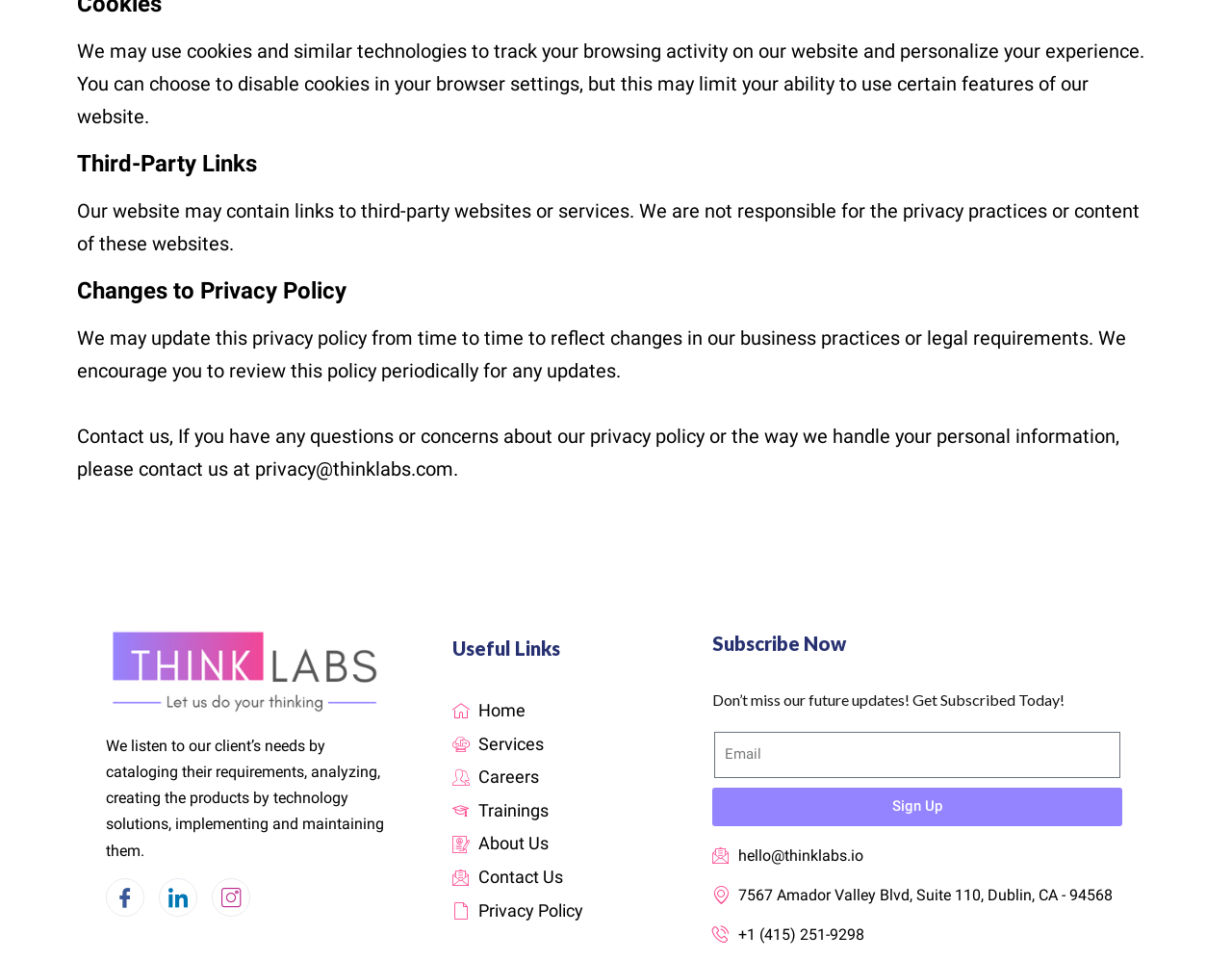Determine the bounding box of the UI element mentioned here: "Careers". The coordinates must be in the format [left, top, right, bottom] with values ranging from 0 to 1.

[0.367, 0.794, 0.562, 0.824]